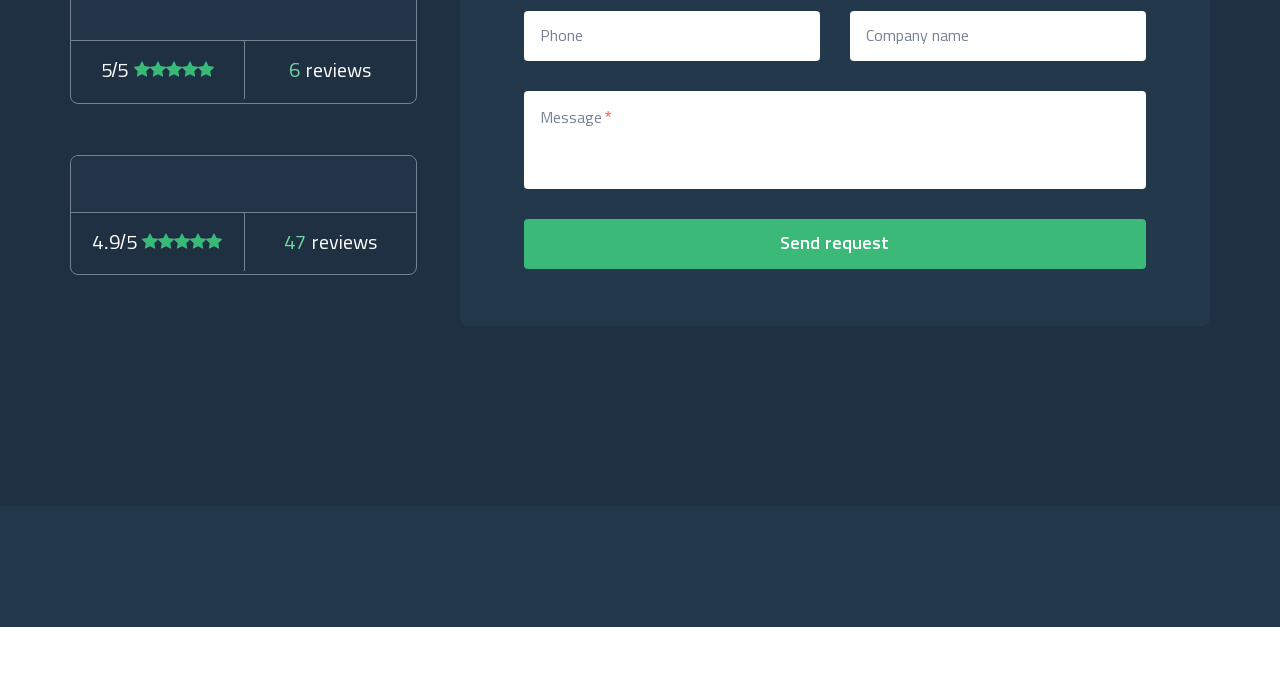Please identify the bounding box coordinates of the area that needs to be clicked to follow this instruction: "Write a message".

[0.409, 0.133, 0.895, 0.275]